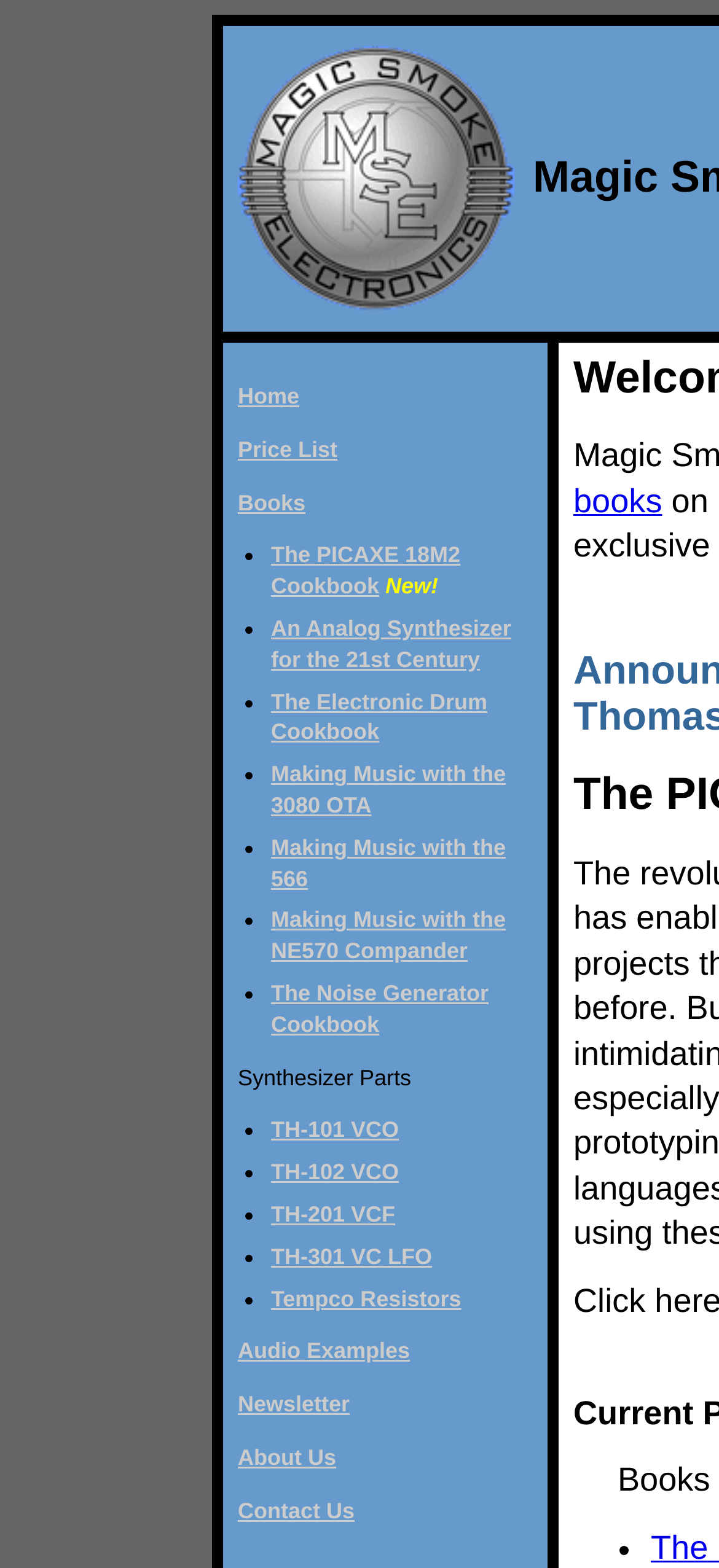Detail the various sections and features present on the webpage.

The webpage is about Magic Smoke Electronics, which specializes in analog synthesizer books, PCBs, and parts. At the top, there is a logo image, followed by a navigation menu with links to "Home", "Price List", "Books", and other sections. 

Below the navigation menu, there is a list of book titles, each preceded by a bullet point. The book titles include "The PICAXE 18M2 Cookbook", "An Analog Synthesizer for the 21st Century", "The Electronic Drum Cookbook", and several others. Some of these book titles have a "New!" label next to them.

Further down, there is a section labeled "Synthesizer Parts", which lists various synthesizer components, such as "TH-101 VCO", "TH-102 VCO", "TH-201 VCF", and others, each preceded by a bullet point.

At the bottom of the page, there are links to "Audio Examples", "Newsletter", "About Us", and "Contact Us".